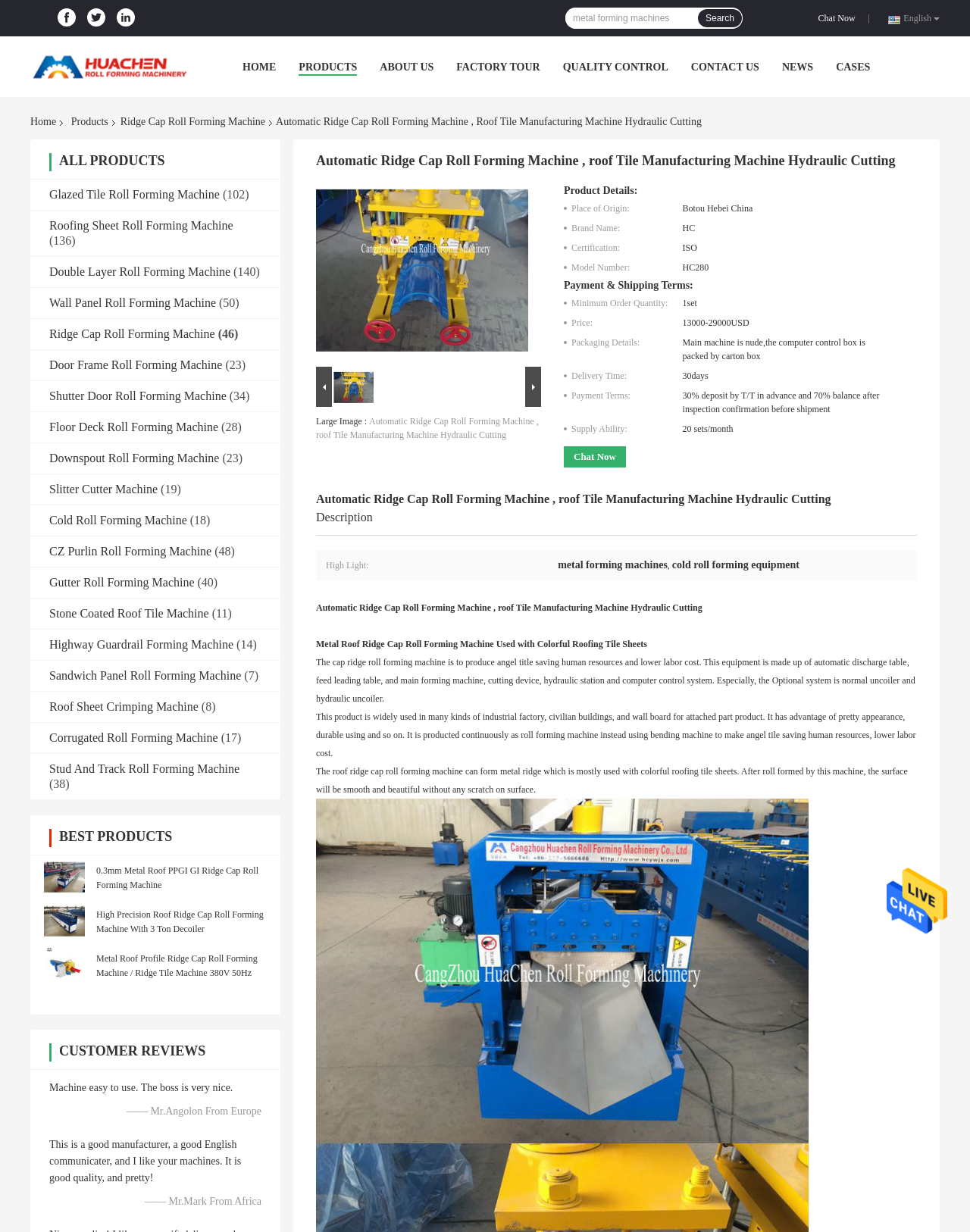Identify and extract the main heading of the webpage.

Automatic Ridge Cap Roll Forming Machine , Roof Tile Manufacturing Machine Hydraulic Cutting